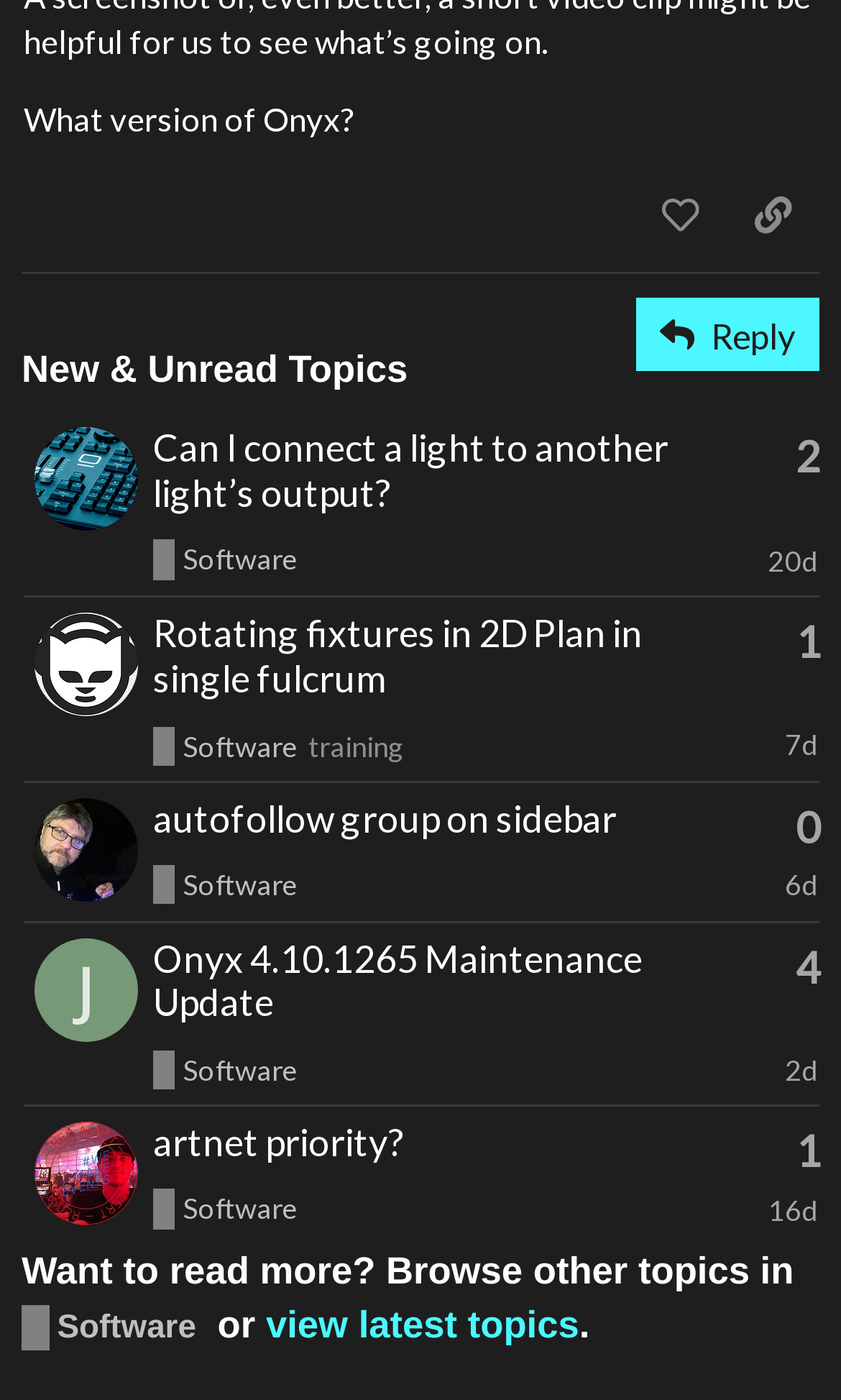What is the title of the first topic?
By examining the image, provide a one-word or phrase answer.

Can I connect a light to another light’s output?